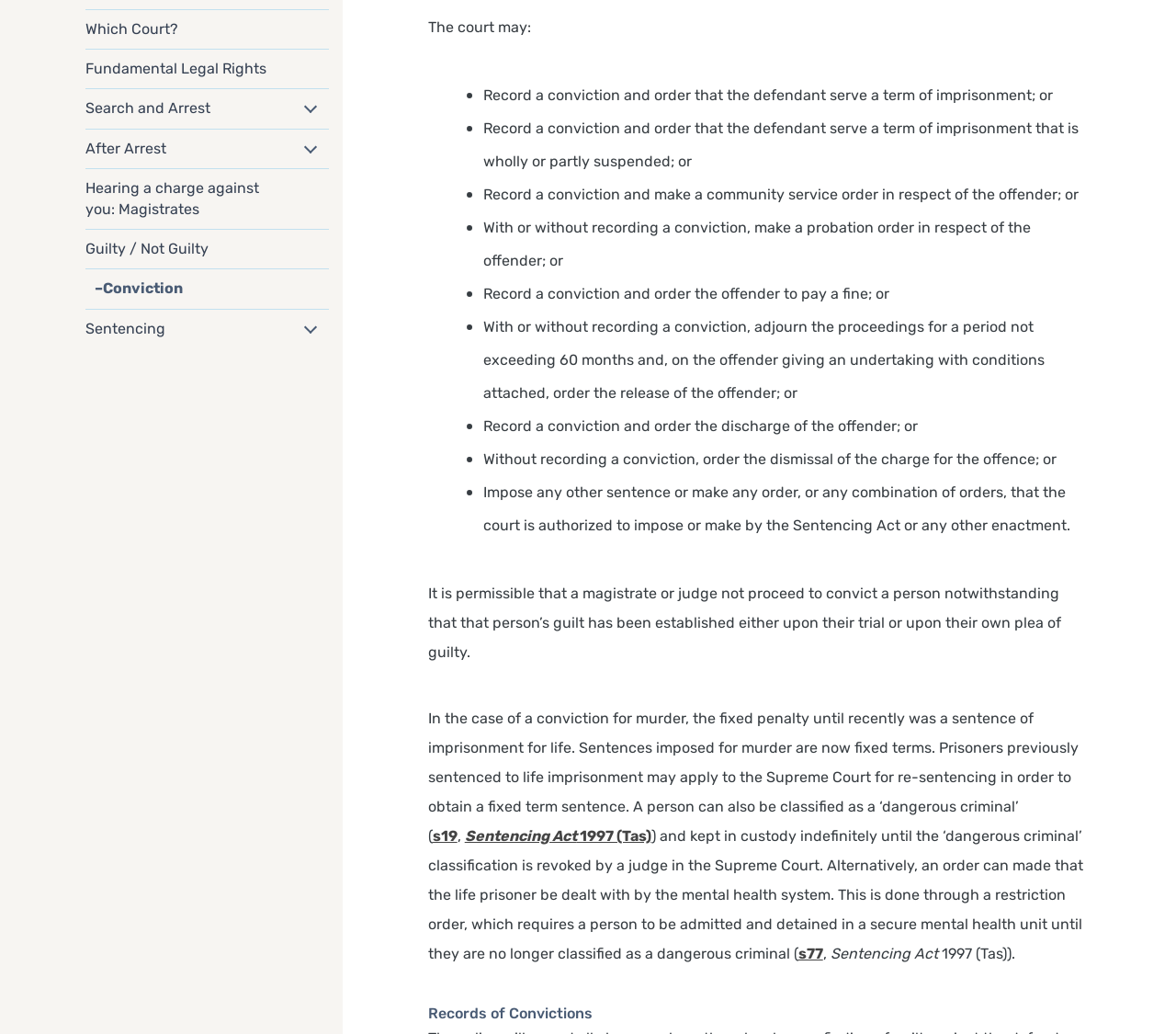Bounding box coordinates should be in the format (top-left x, top-left y, bottom-right x, bottom-right y) and all values should be floating point numbers between 0 and 1. Determine the bounding box coordinate for the UI element described as: Fundamental Legal Rights

[0.073, 0.048, 0.279, 0.086]